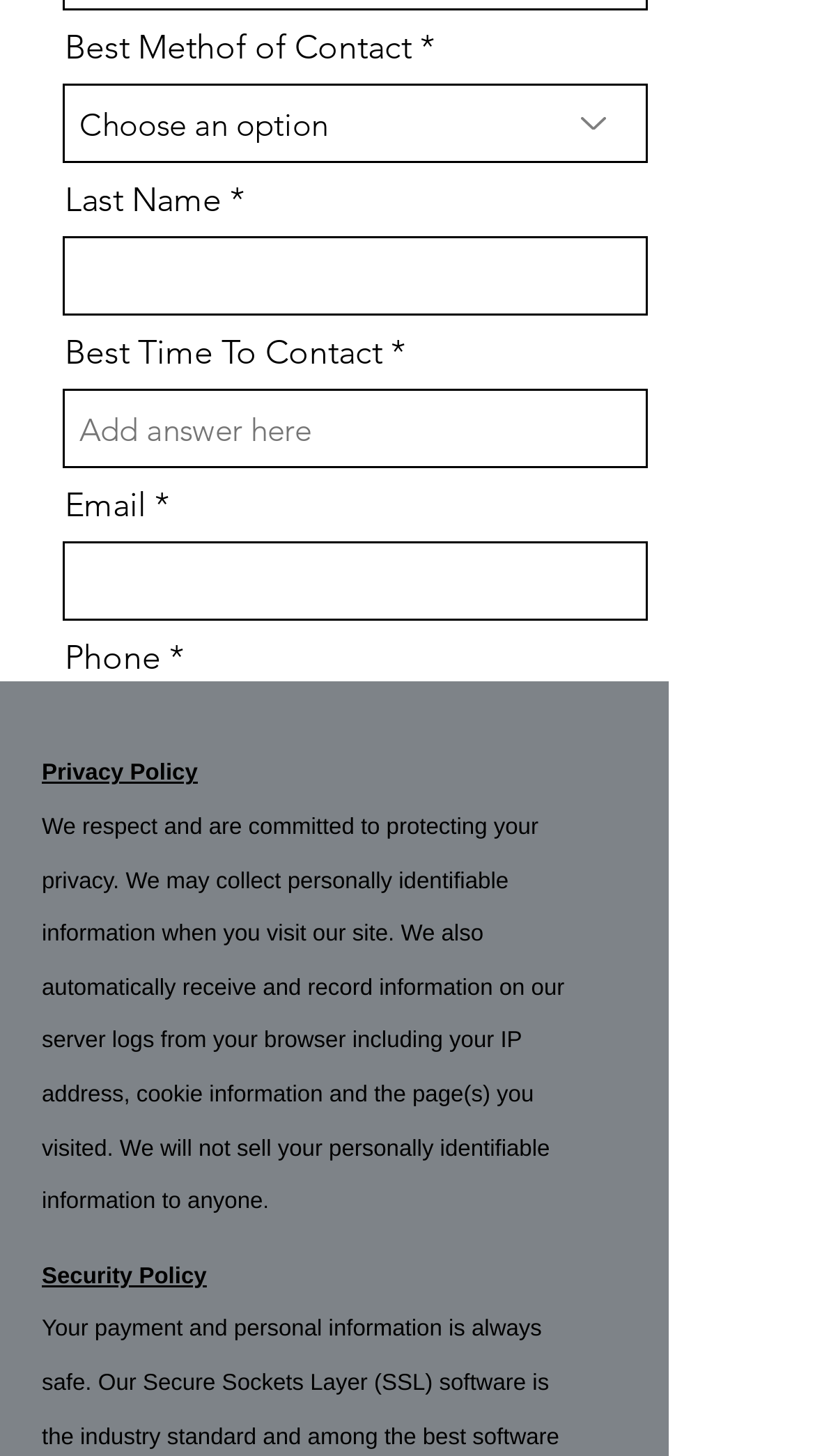What is the last field to fill out?
Using the details from the image, give an elaborate explanation to answer the question.

The last field to fill out is 'Services Offered' because it is the last input field in the form, indicated by the 'Services Offered' static text and the textbox element with the same label.